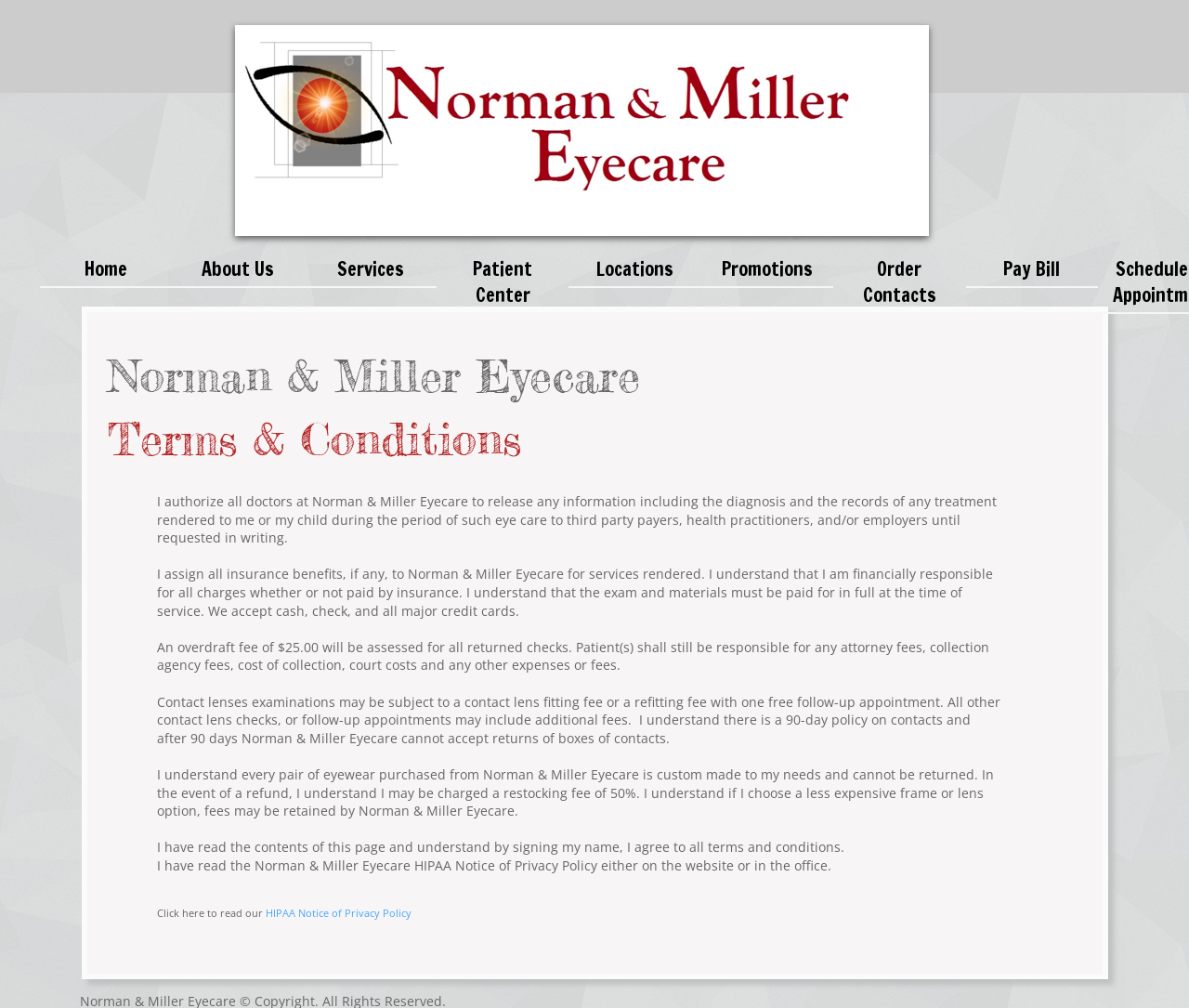What is the name of the eye care center?
Based on the image, answer the question with as much detail as possible.

I found the name of the eye care center by looking at the static text element with the content 'Norman & Miller Eyecare' located at the top of the page.